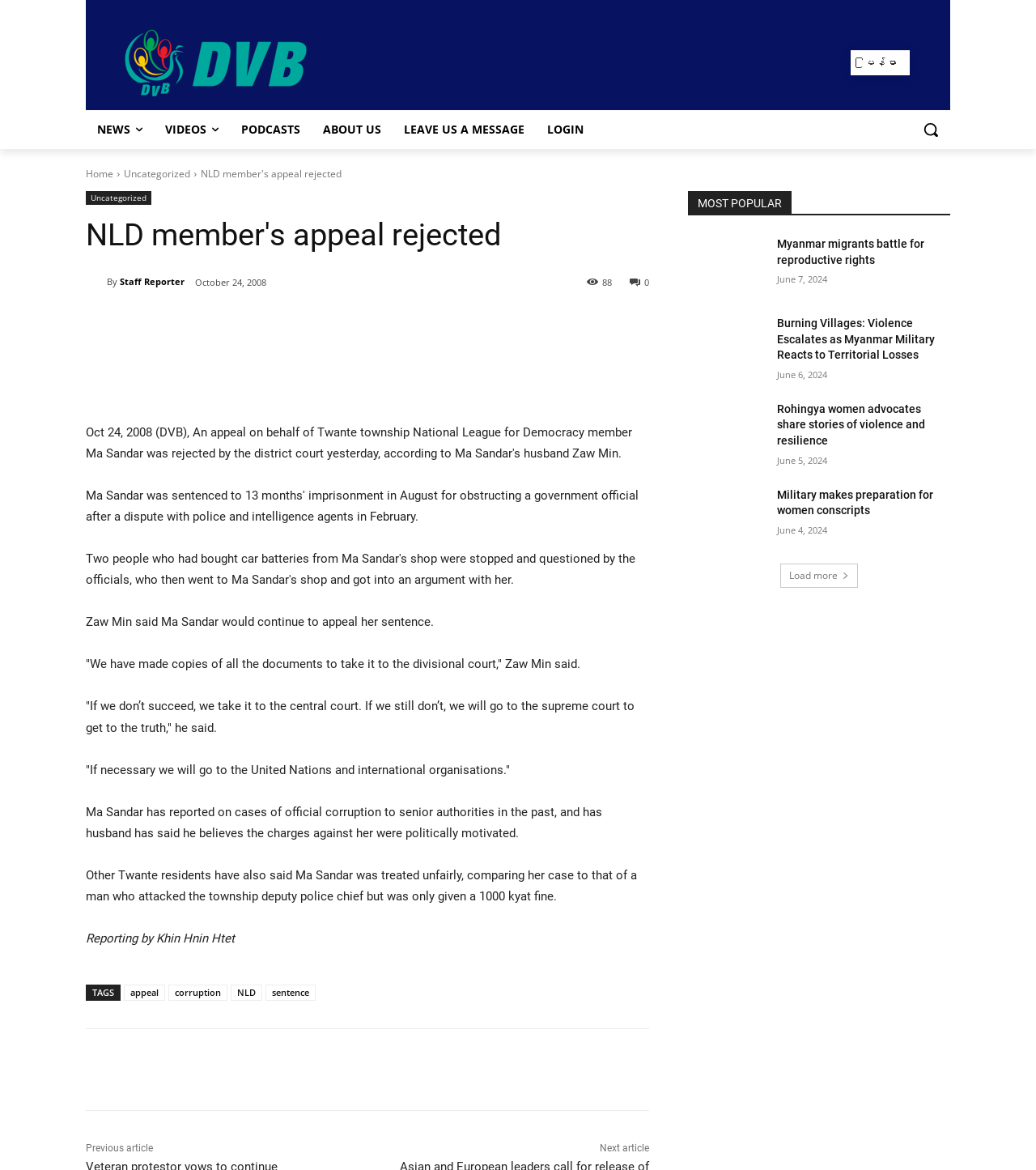Given the description: "About Us", determine the bounding box coordinates of the UI element. The coordinates should be formatted as four float numbers between 0 and 1, [left, top, right, bottom].

[0.301, 0.094, 0.379, 0.127]